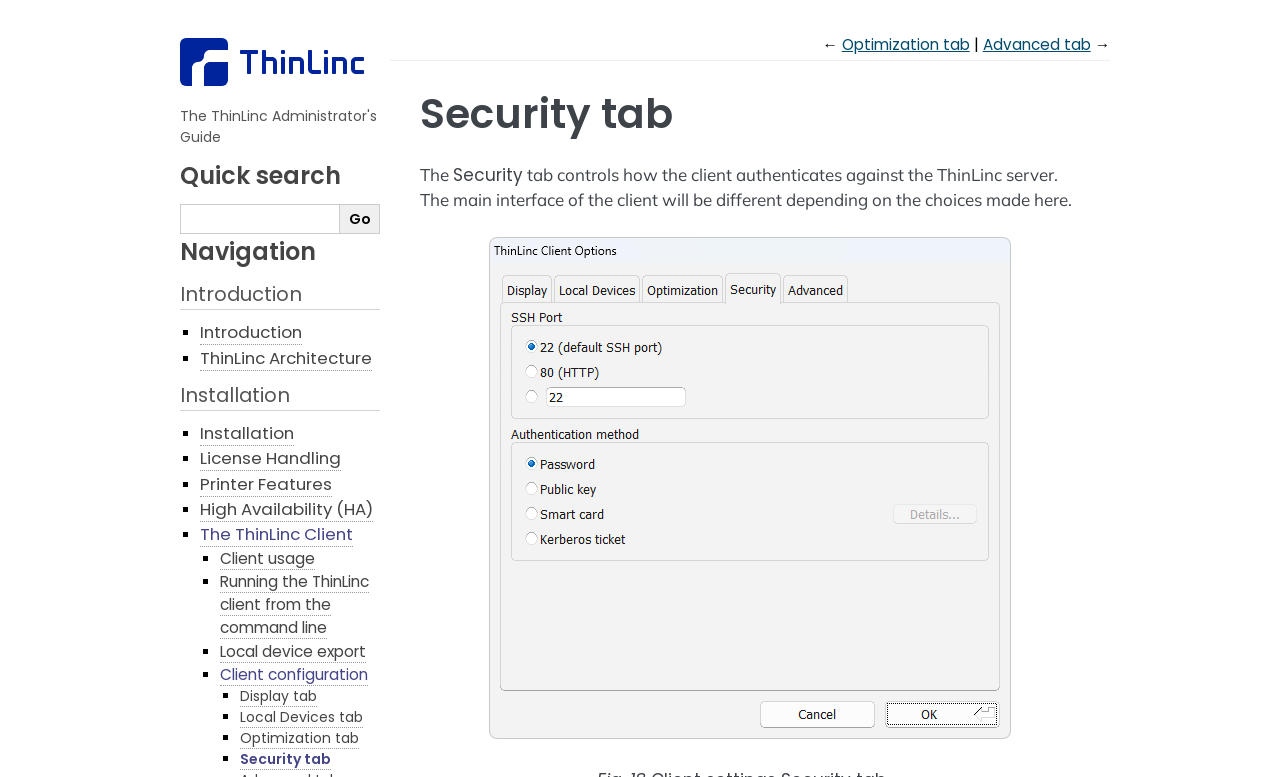What is the function of the 'Go' button?
Offer a detailed and exhaustive answer to the question.

I determined the function of the 'Go' button by looking at the button element with the text 'Go' which has a bounding box coordinate of [0.266, 0.263, 0.297, 0.301]. This button is located next to the 'Quick search' textbox, suggesting that it is used to perform a search.